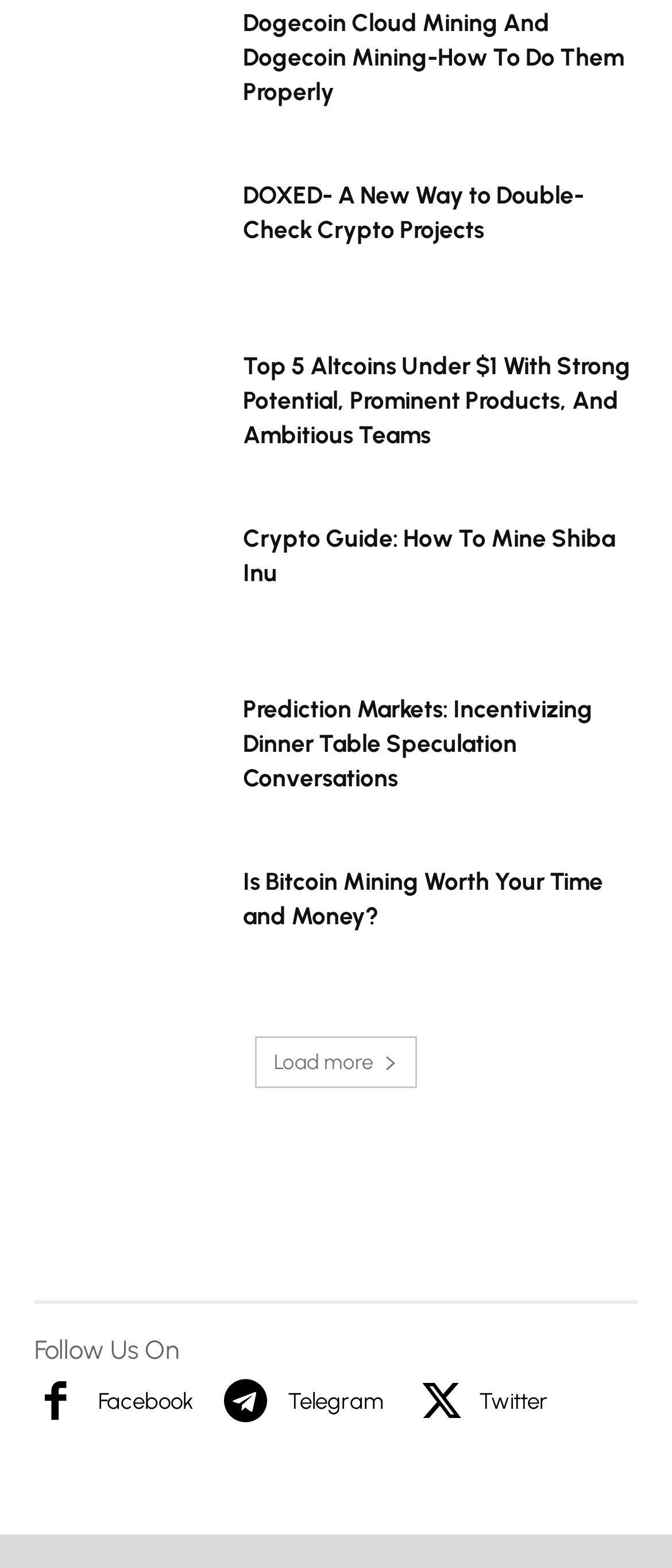How many social media links are available?
Look at the screenshot and give a one-word or phrase answer.

3